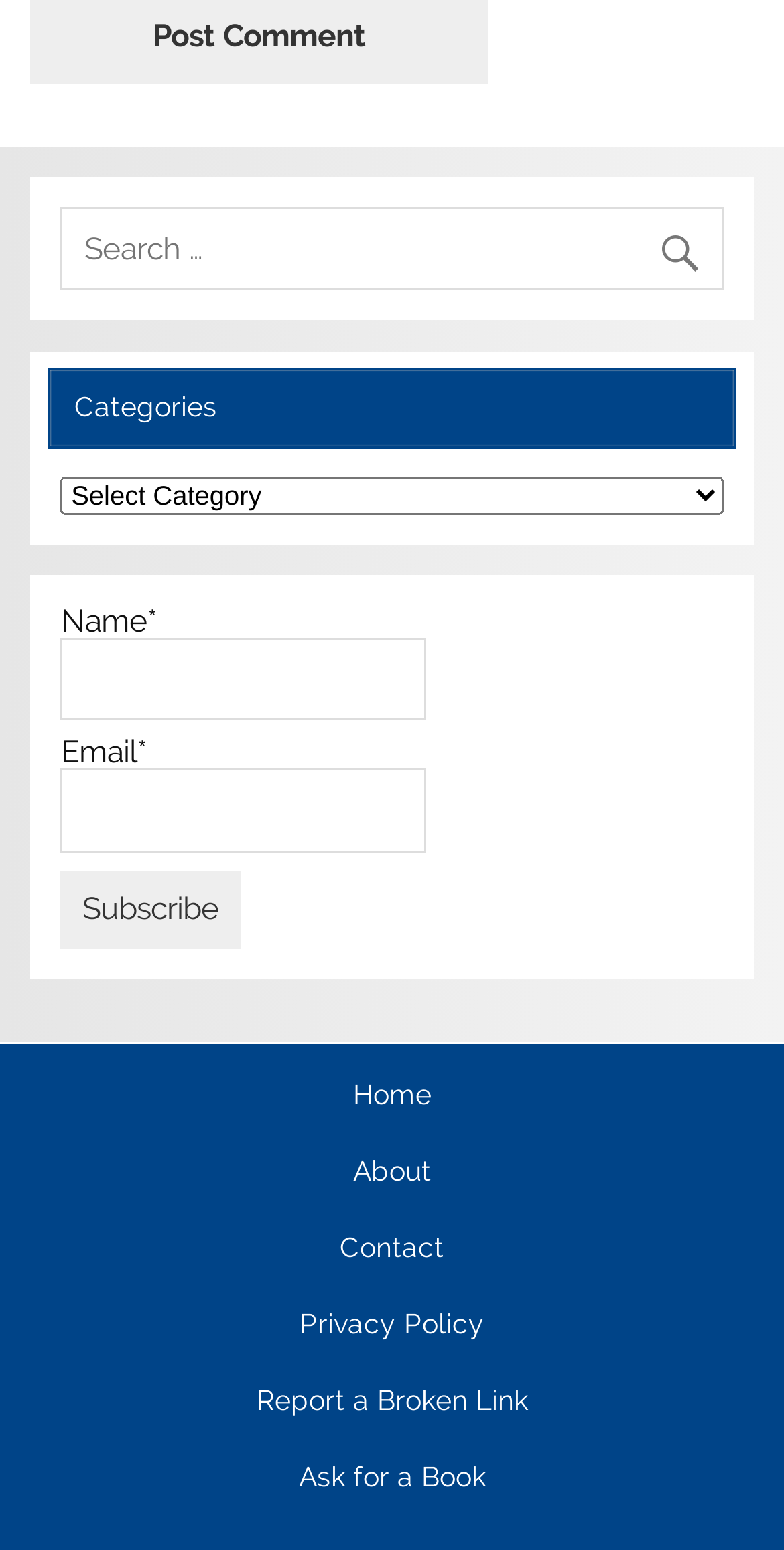What is the purpose of the search box?
Using the image, respond with a single word or phrase.

To search categories